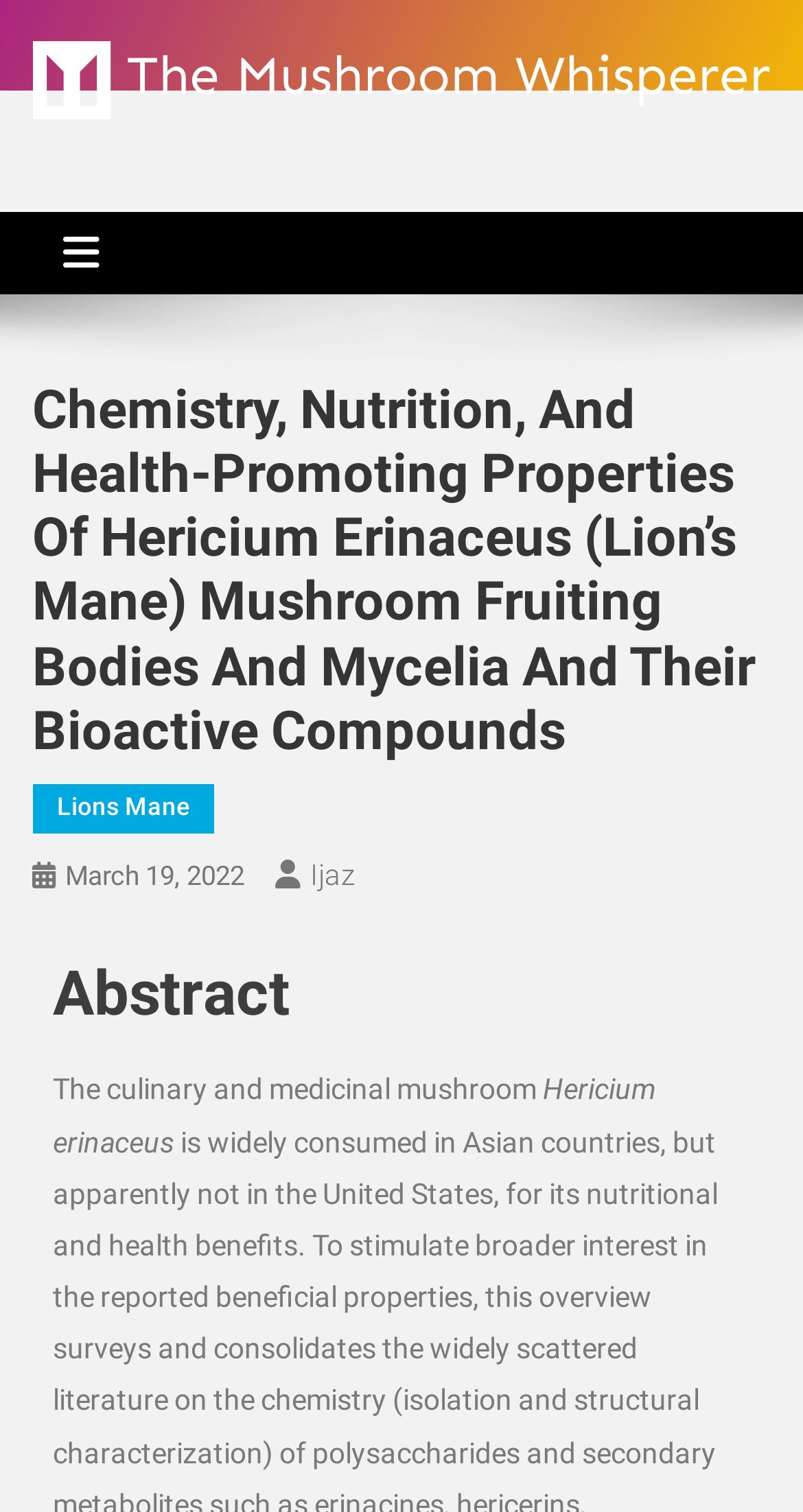Using the element description March 19, 2022March 19, 2022, predict the bounding box coordinates for the UI element. Provide the coordinates in (top-left x, top-left y, bottom-right x, bottom-right y) format with values ranging from 0 to 1.

[0.081, 0.569, 0.304, 0.59]